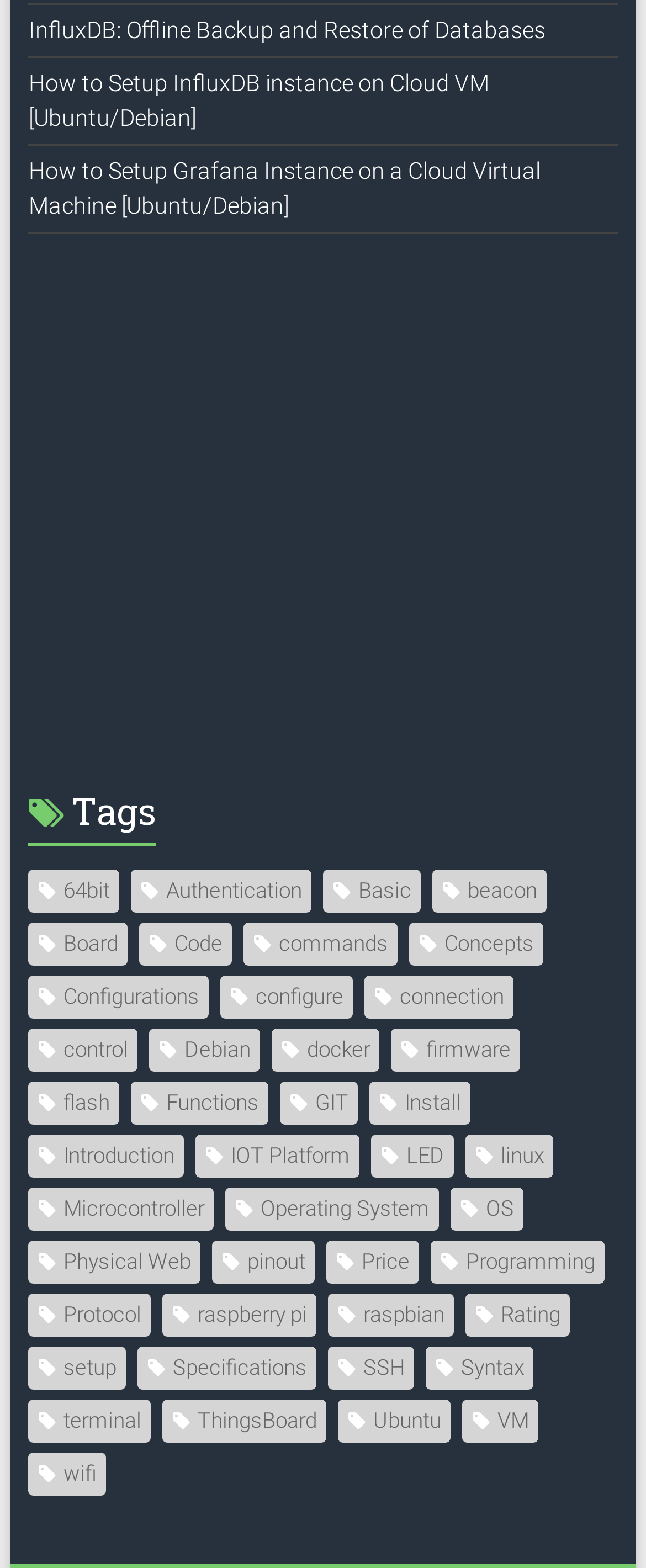Give a short answer to this question using one word or a phrase:
How many links are there on the webpage?

288